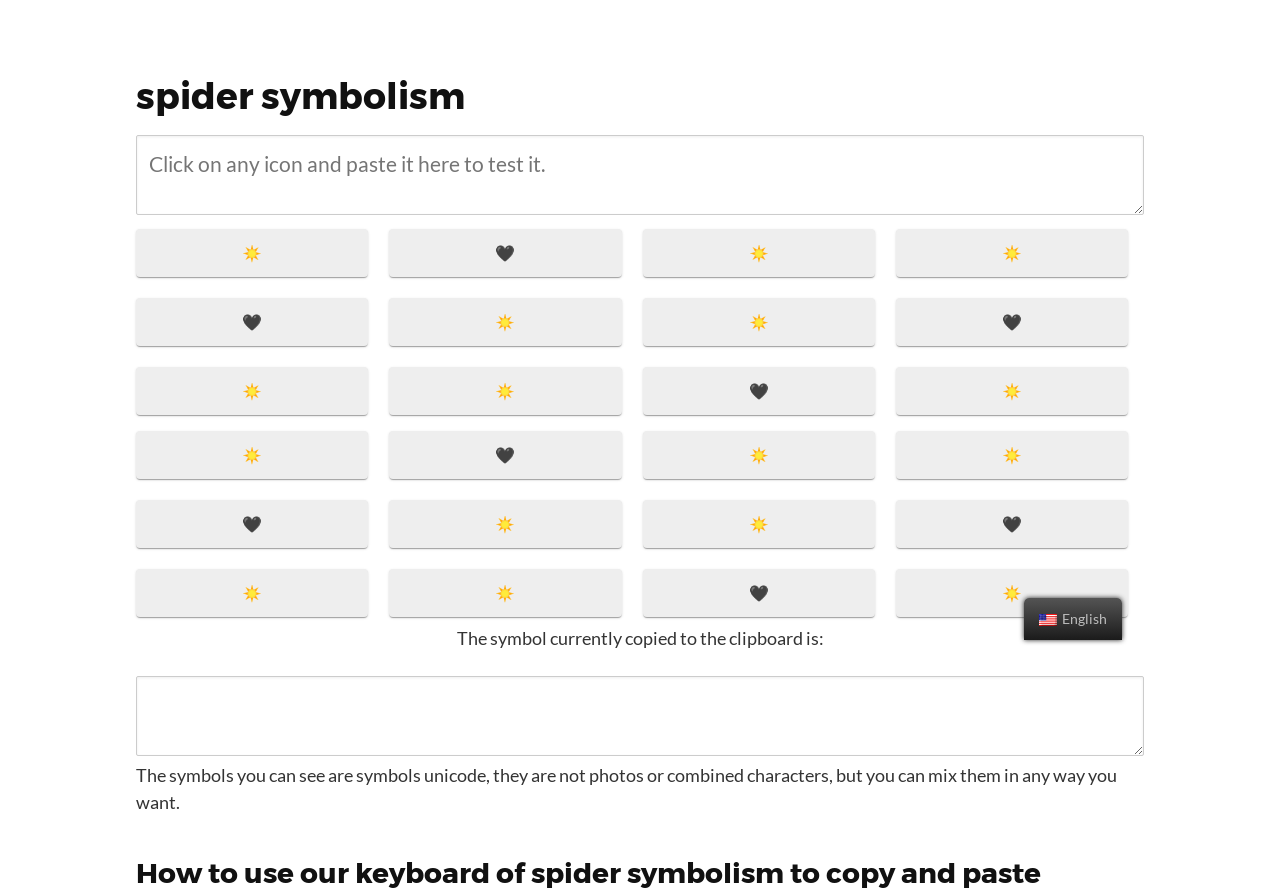Given the element description 🖤, specify the bounding box coordinates of the corresponding UI element in the format (top-left x, top-left y, bottom-right x, bottom-right y). All values must be between 0 and 1.

[0.304, 0.482, 0.486, 0.536]